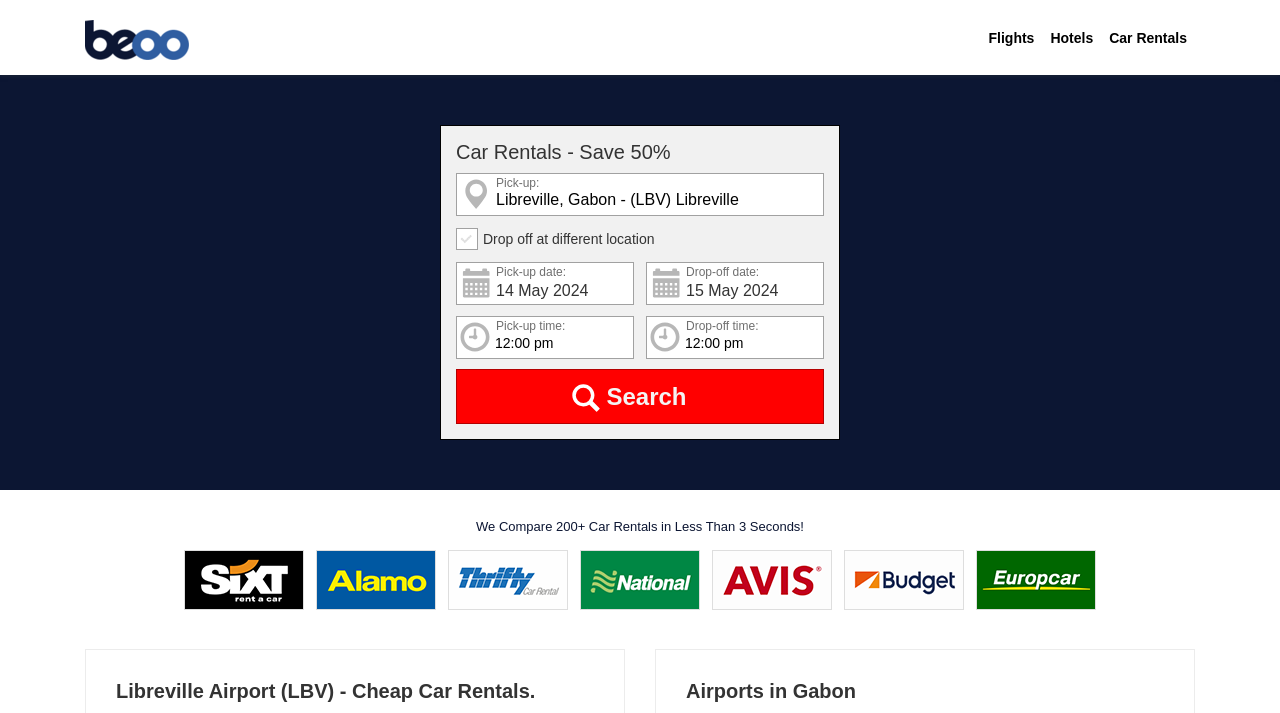Please specify the bounding box coordinates for the clickable region that will help you carry out the instruction: "Search for car rentals".

[0.356, 0.518, 0.644, 0.595]